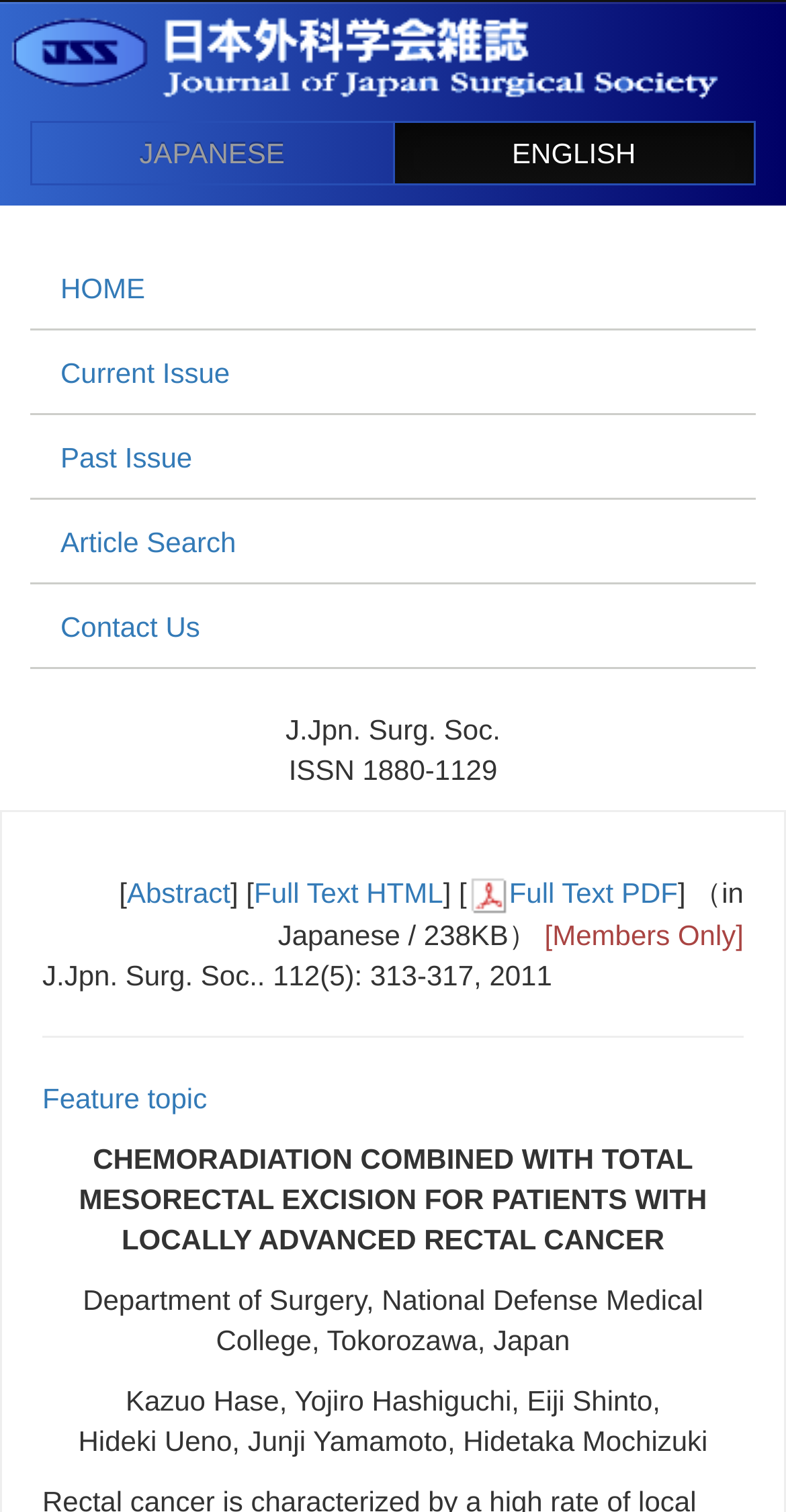Find and indicate the bounding box coordinates of the region you should select to follow the given instruction: "Read full text in HTML".

[0.323, 0.58, 0.564, 0.601]